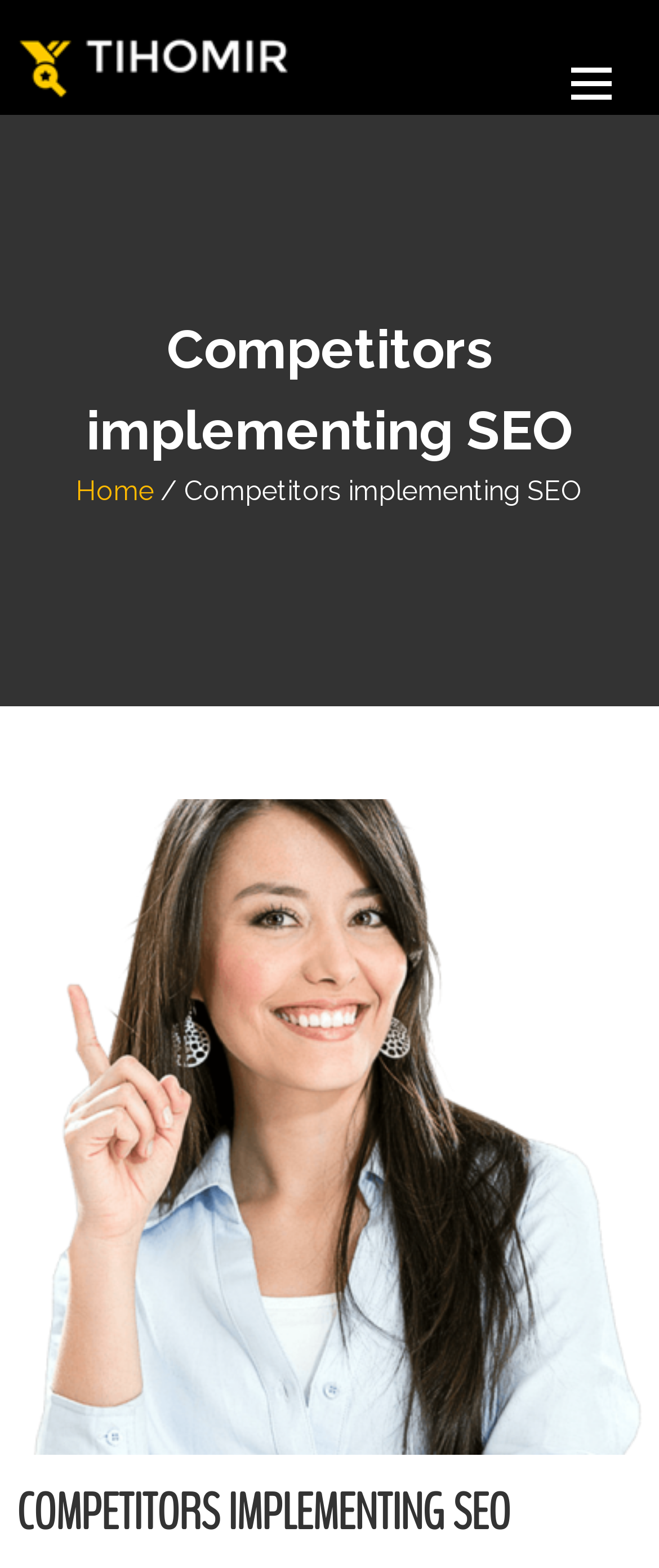Is there a call-to-action on the webpage?
Respond to the question with a single word or phrase according to the image.

No